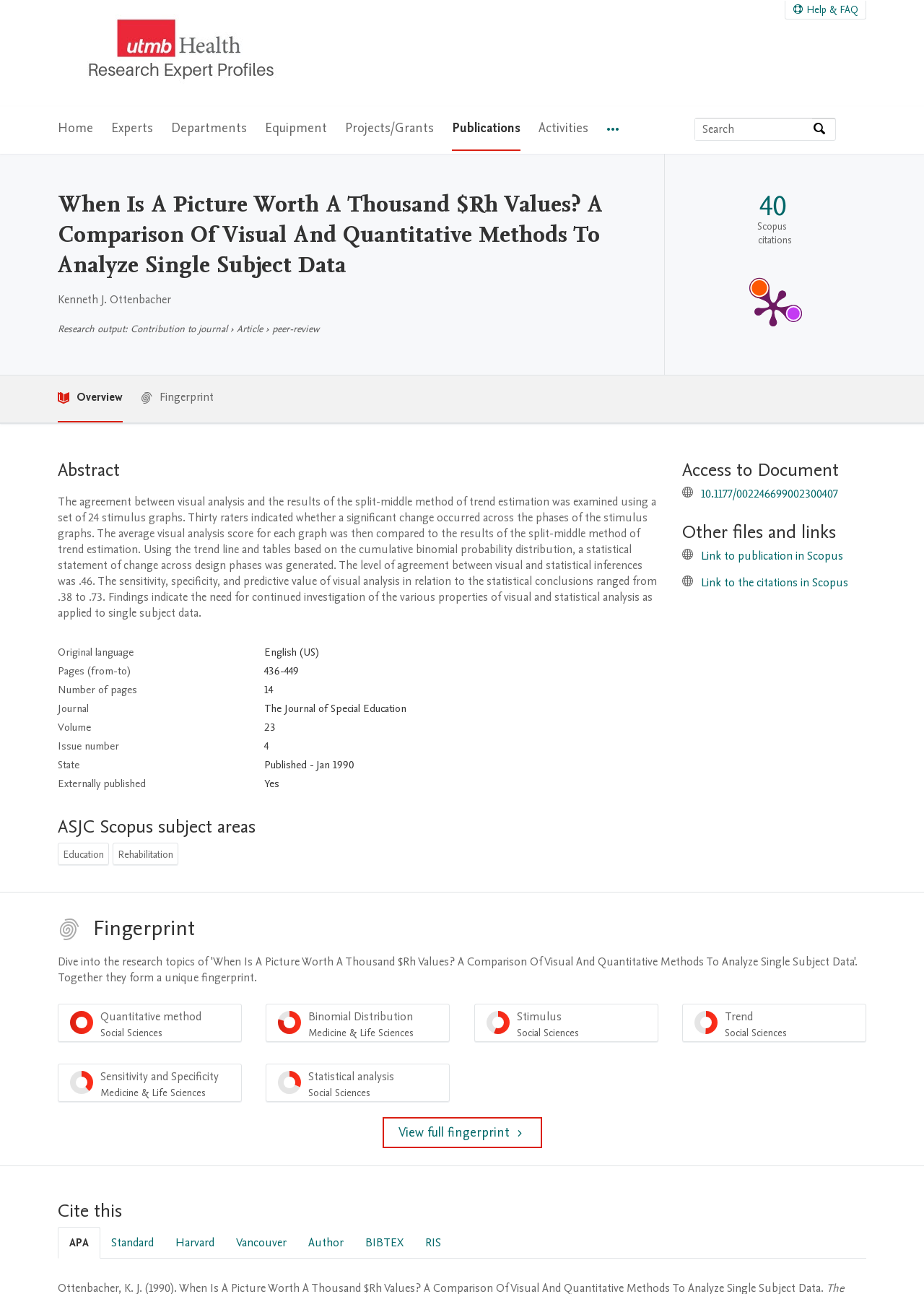Identify the coordinates of the bounding box for the element described below: "The Journal of Special Education". Return the coordinates as four float numbers between 0 and 1: [left, top, right, bottom].

[0.286, 0.542, 0.439, 0.553]